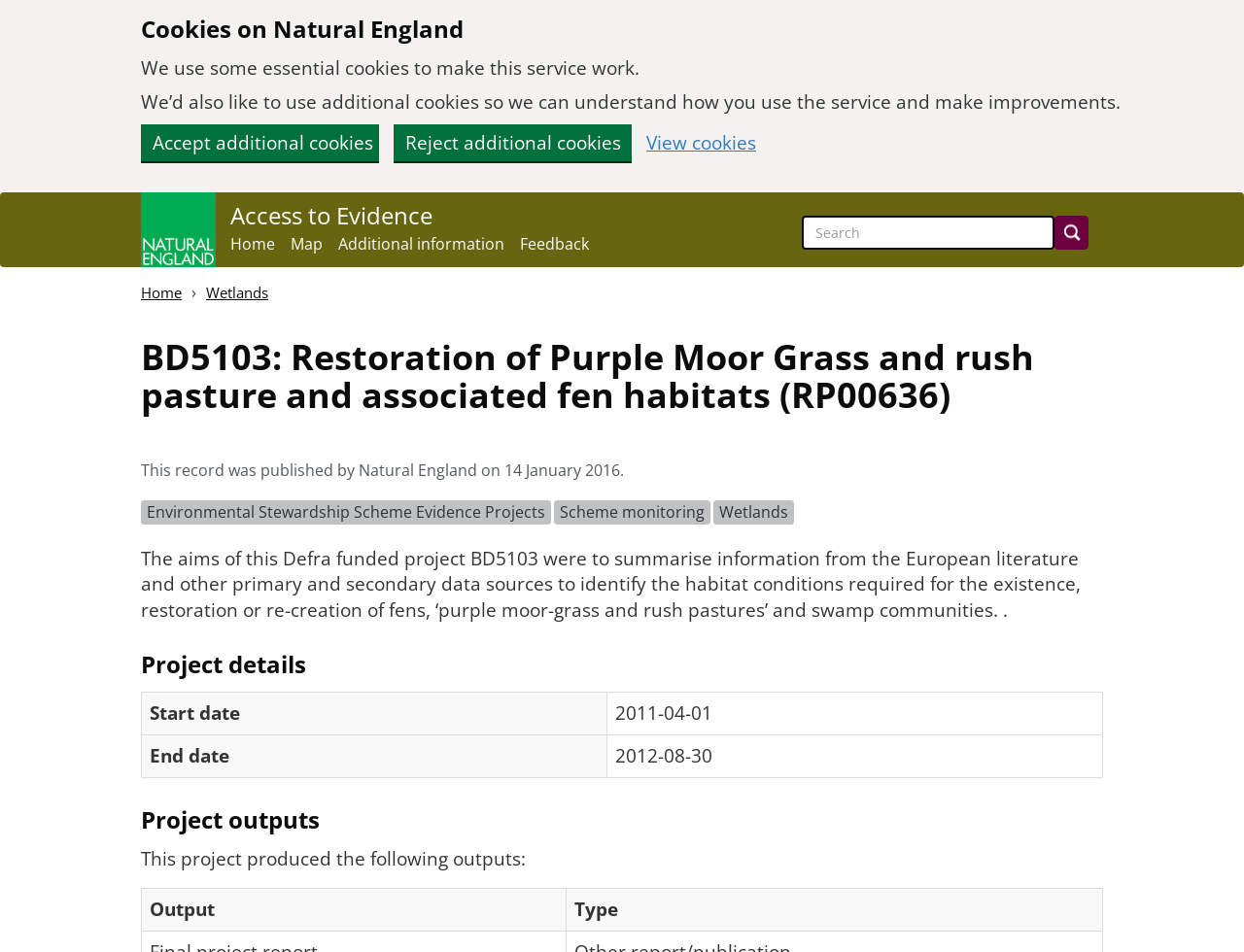Please specify the bounding box coordinates of the area that should be clicked to accomplish the following instruction: "View cookies". The coordinates should consist of four float numbers between 0 and 1, i.e., [left, top, right, bottom].

[0.52, 0.14, 0.608, 0.16]